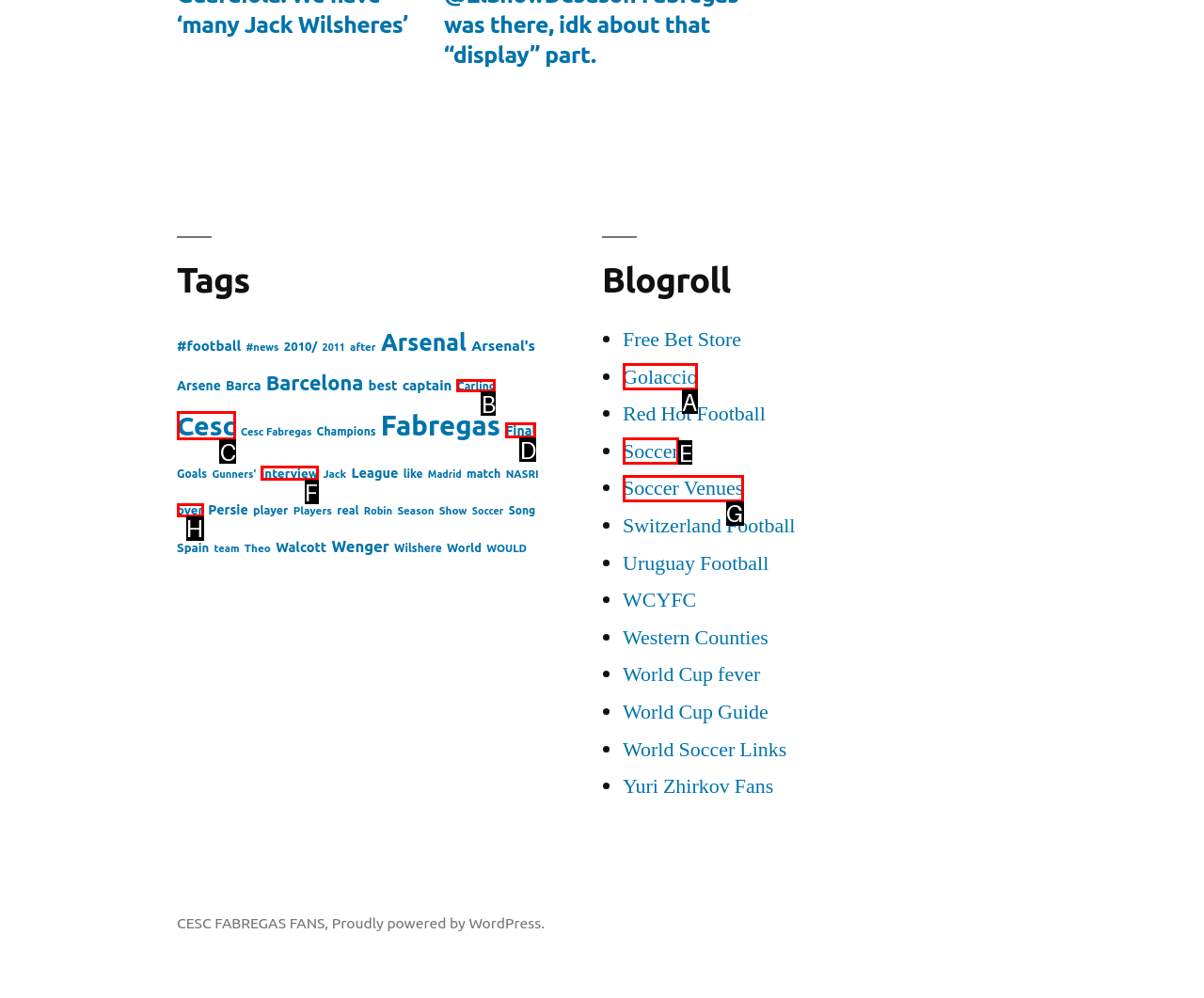Determine which HTML element to click on in order to complete the action: Explore the 'Cesc Fabregas' tag.
Reply with the letter of the selected option.

C